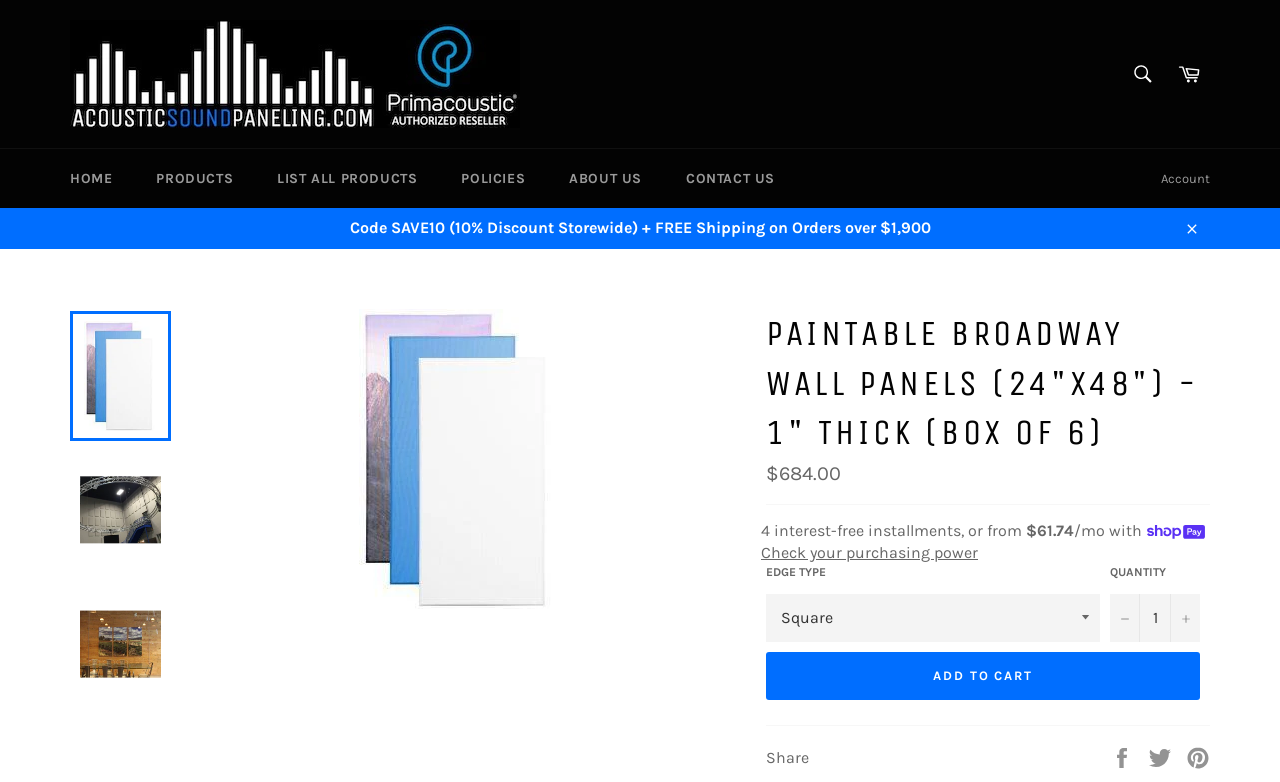Determine the bounding box coordinates of the clickable element necessary to fulfill the instruction: "Check your purchasing power". Provide the coordinates as four float numbers within the 0 to 1 range, i.e., [left, top, right, bottom].

[0.595, 0.693, 0.764, 0.721]